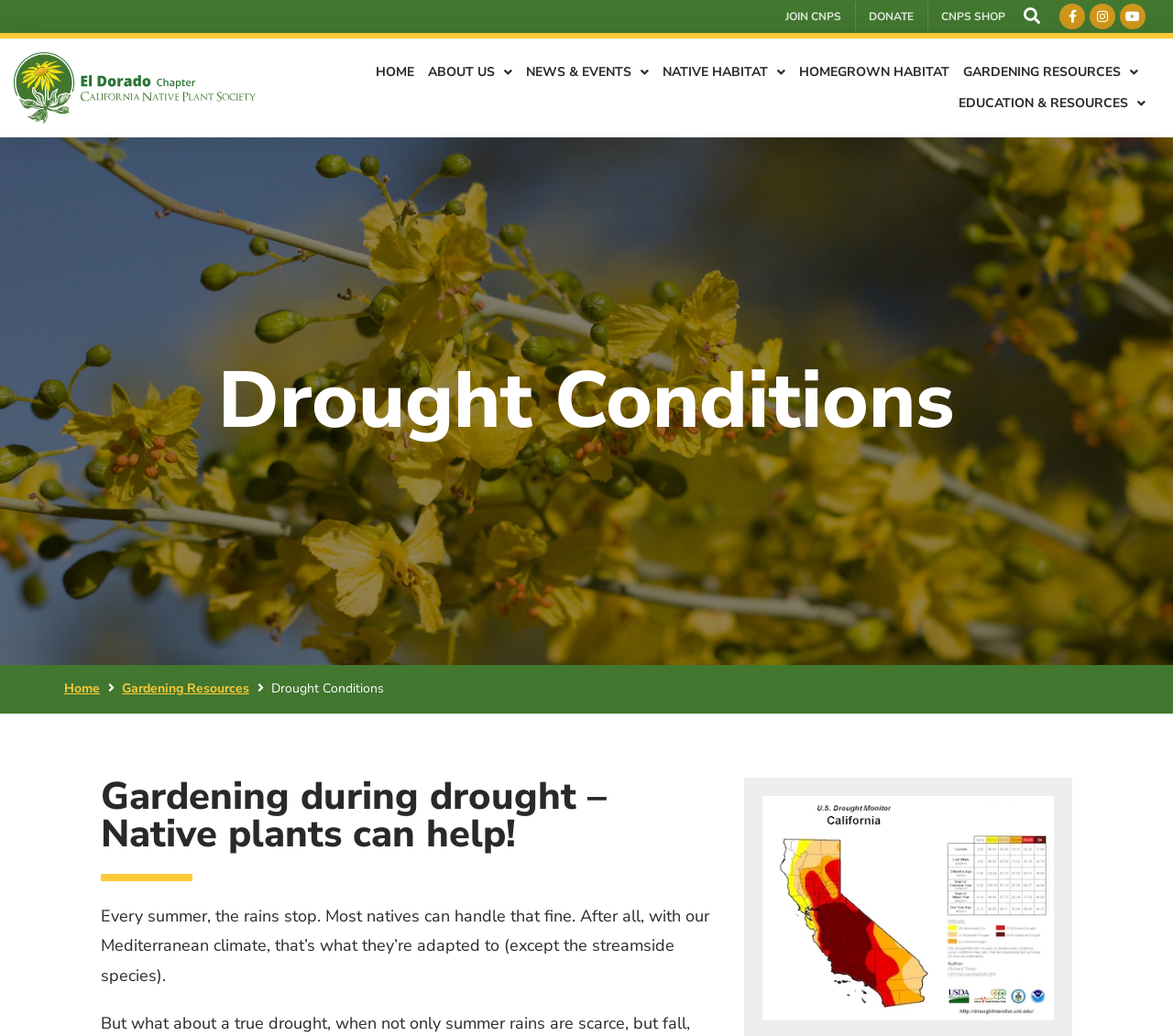What is the focus of the 'Gardening Resources' section?
Using the image as a reference, give an elaborate response to the question.

The 'Gardening Resources' section seems to focus on gardening during drought, as indicated by the link 'Gardening Resources' and the heading 'Gardening during drought – Native plants can help!'.